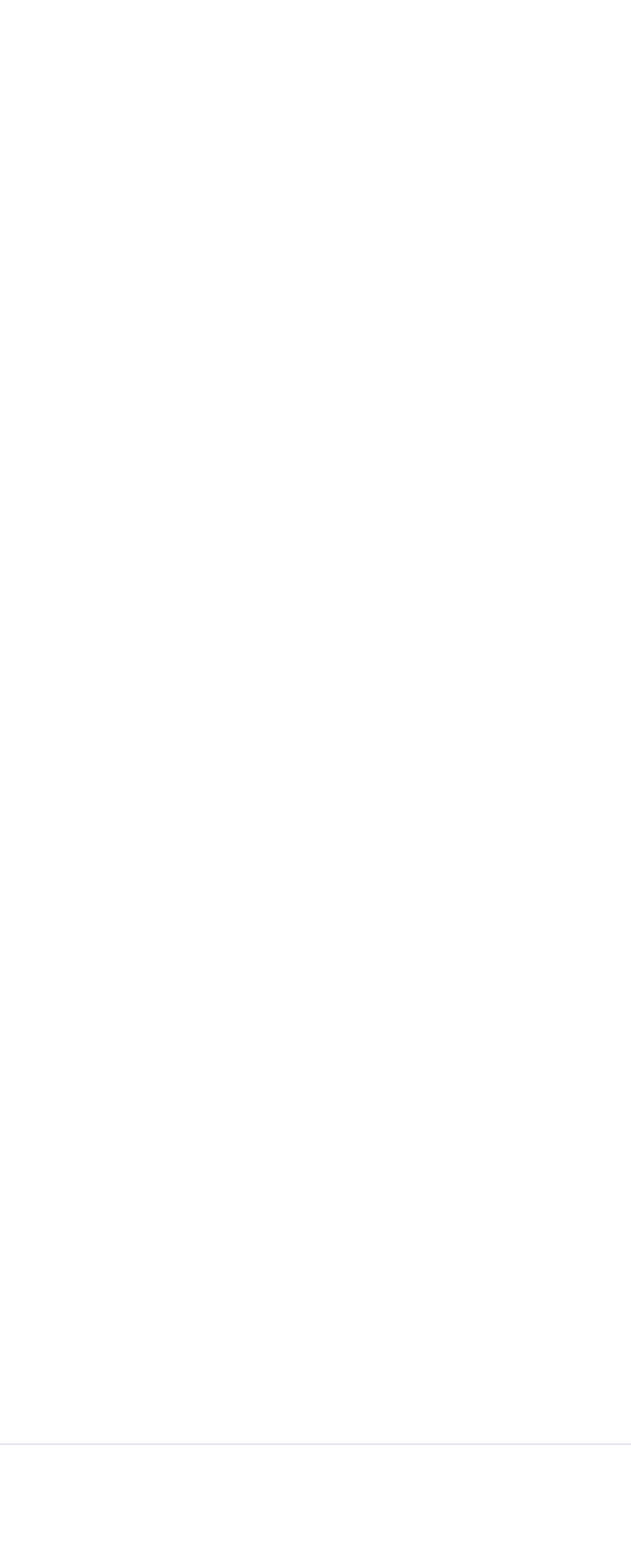Please identify the bounding box coordinates of the area that needs to be clicked to fulfill the following instruction: "go to home page."

[0.046, 0.004, 0.152, 0.023]